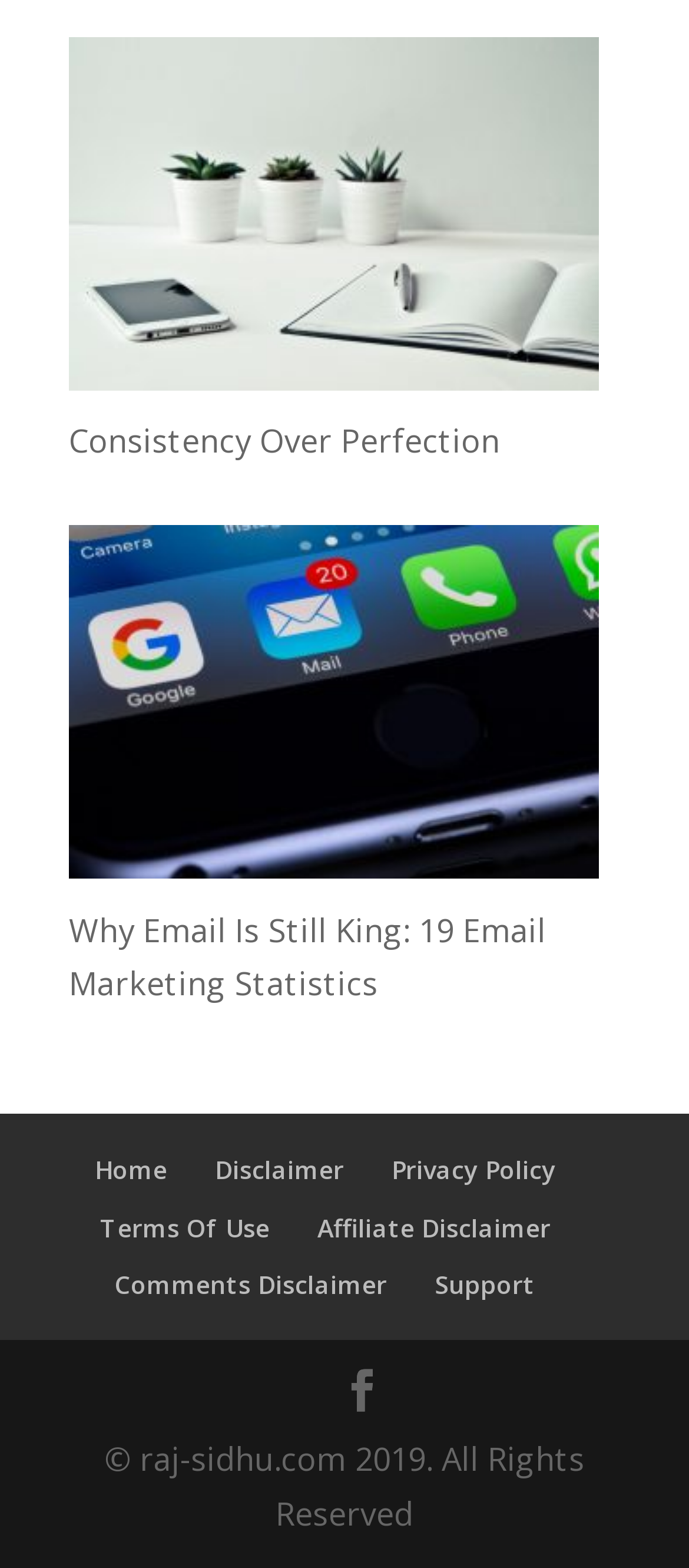Identify the bounding box for the described UI element. Provide the coordinates in (top-left x, top-left y, bottom-right x, bottom-right y) format with values ranging from 0 to 1: Home

[0.137, 0.735, 0.242, 0.757]